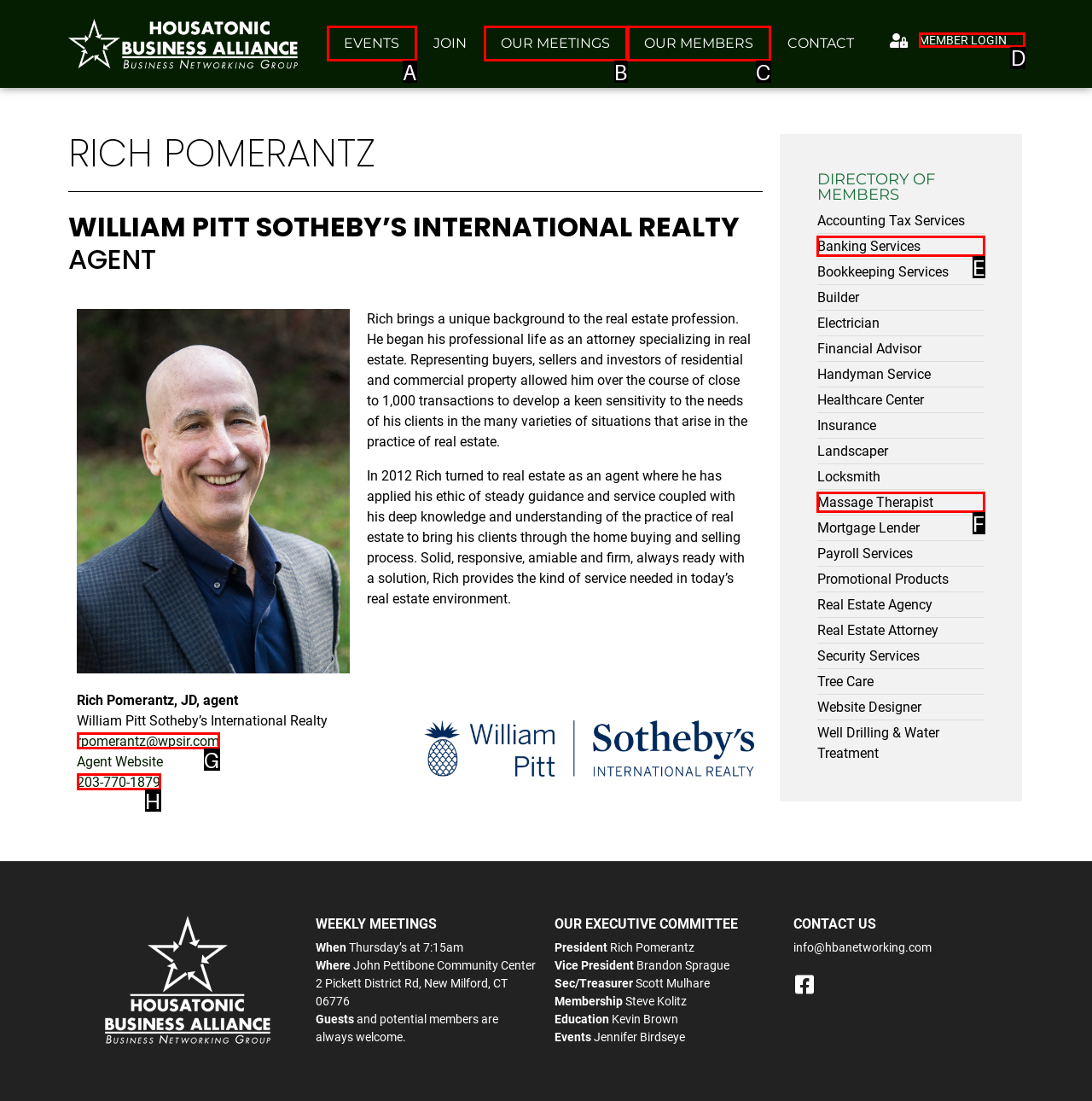Indicate the letter of the UI element that should be clicked to accomplish the task: Click the MEMBER LOGIN link. Answer with the letter only.

D